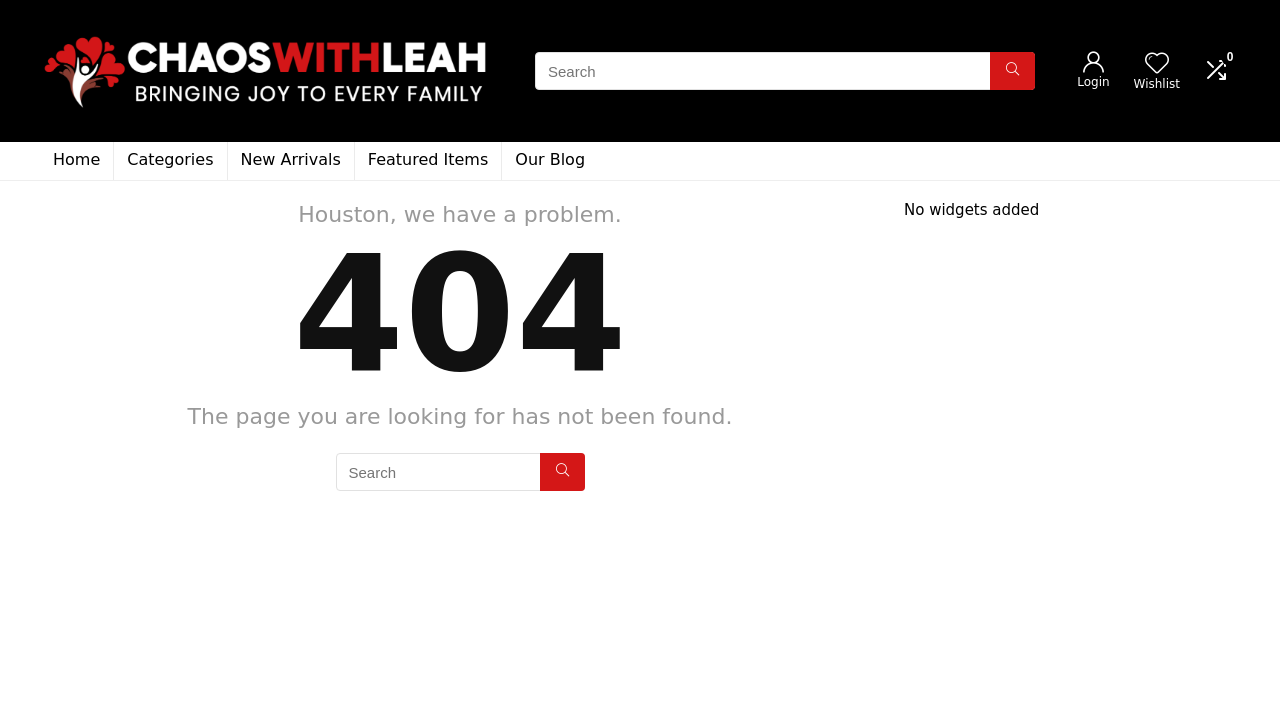Provide an in-depth description of the elements and layout of the webpage.

This webpage is a 404 error page from ChaosWithLeah. At the top left, there is a link to the website's homepage, "ChaosWithLeah", accompanied by an image with the same name. Below this, there is a search bar with a text box and a search button. 

To the right of the search bar, there is a layout table containing a "Login" button, a "Wishlist" link, and some empty space. 

On the left side of the page, there is a navigation menu with links to "Home", "Categories", "New Arrivals", "Featured Items", and "Our Blog". 

In the center of the page, there is a prominent error message that reads "Houston, we have a problem." Below this, there is a large heading "404" and a paragraph of text explaining that the page the user is looking for has not been found. 

Underneath the error message, there is another search bar with a text box and a search button. 

At the bottom right of the page, there is a complementary section with a message saying "No widgets added".